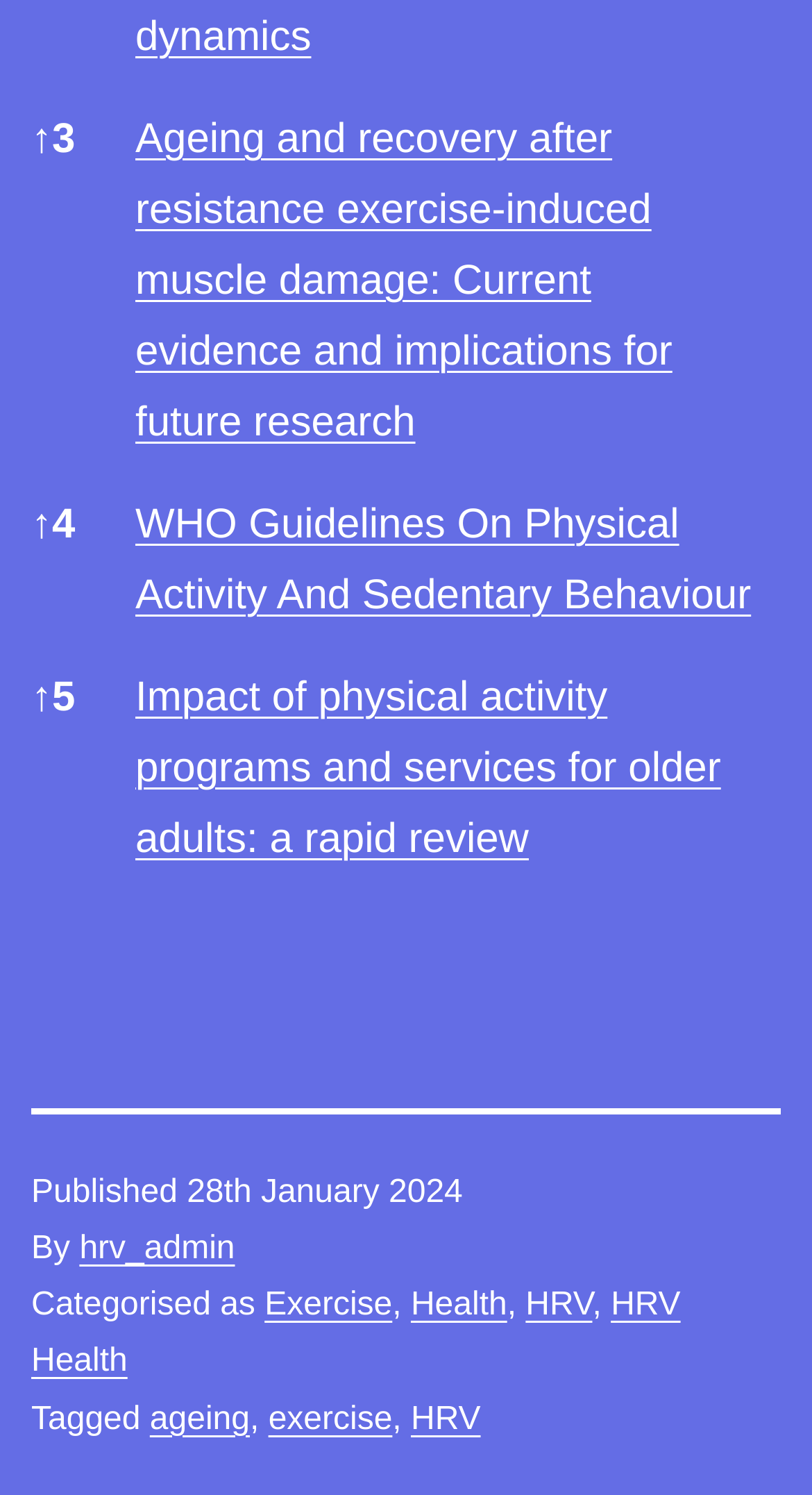Determine the bounding box coordinates of the clickable element to complete this instruction: "Read the article 'Impact of physical activity programs and services for older adults: a rapid review'". Provide the coordinates in the format of four float numbers between 0 and 1, [left, top, right, bottom].

[0.167, 0.451, 0.888, 0.577]